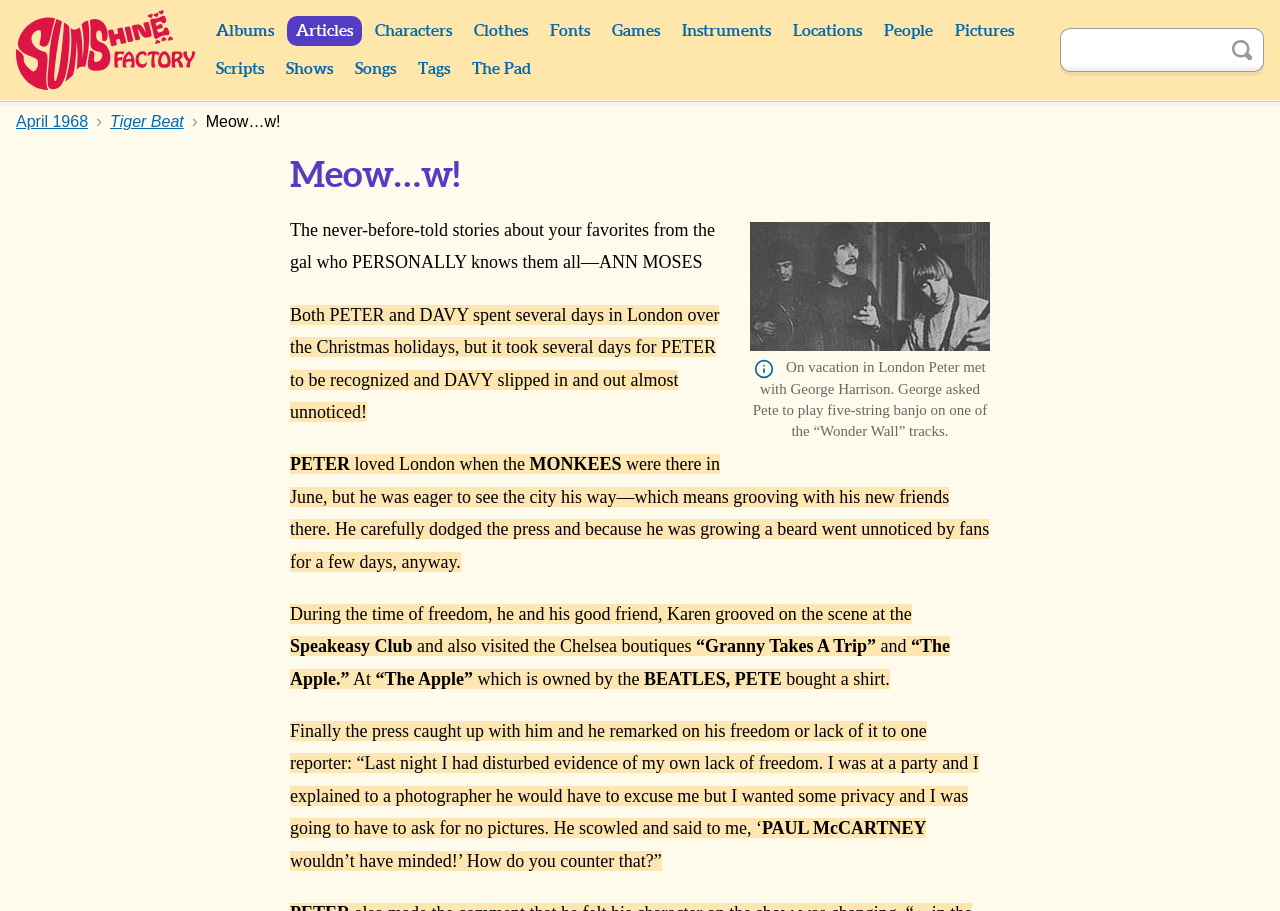What is the name of the fan site?
Using the image, answer in one word or phrase.

Sunshine Factory